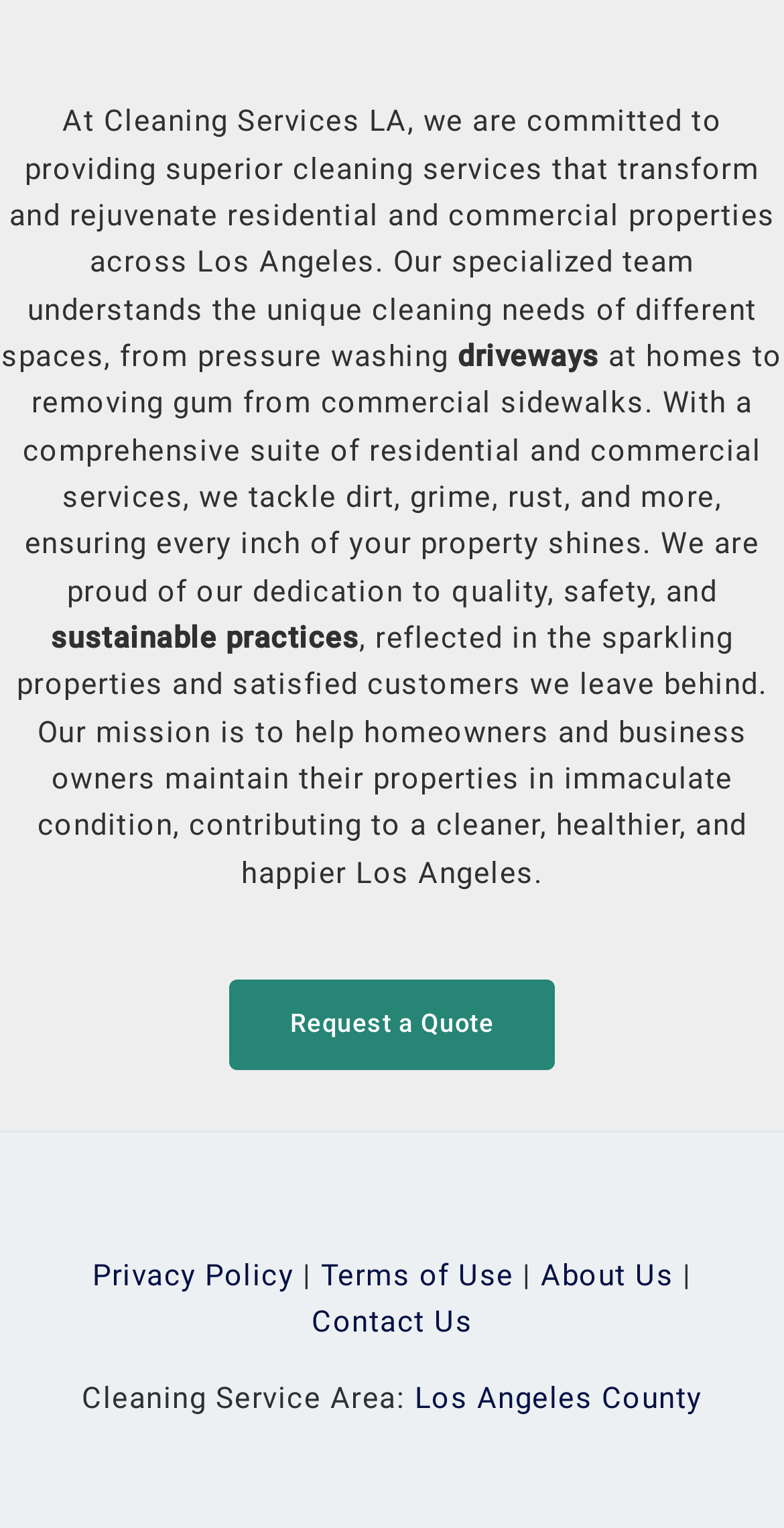Find the coordinates for the bounding box of the element with this description: "Contact Us".

[0.397, 0.853, 0.603, 0.877]